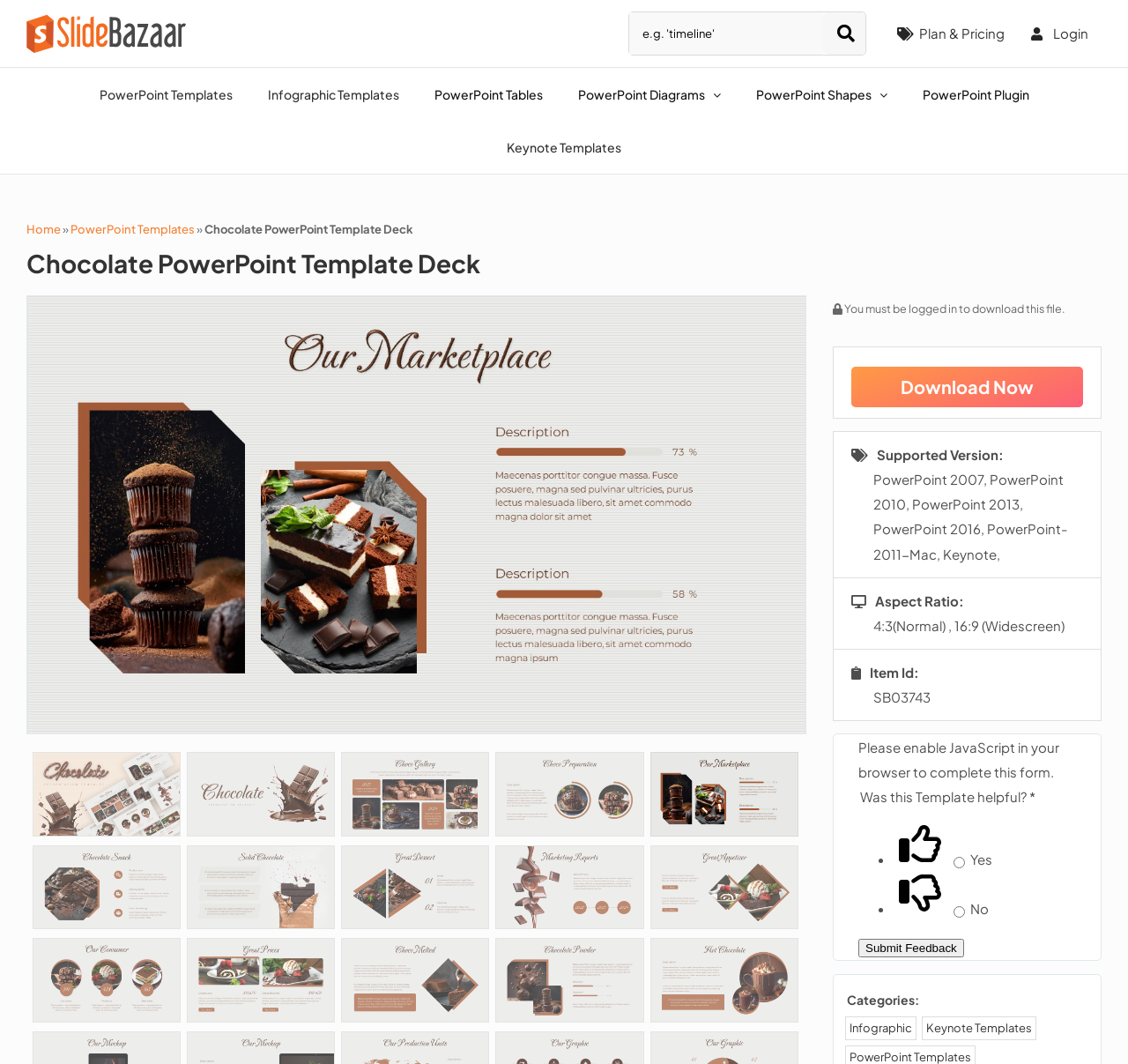Find the bounding box coordinates of the element to click in order to complete this instruction: "View Infographic templates". The bounding box coordinates must be four float numbers between 0 and 1, denoted as [left, top, right, bottom].

[0.749, 0.955, 0.812, 0.977]